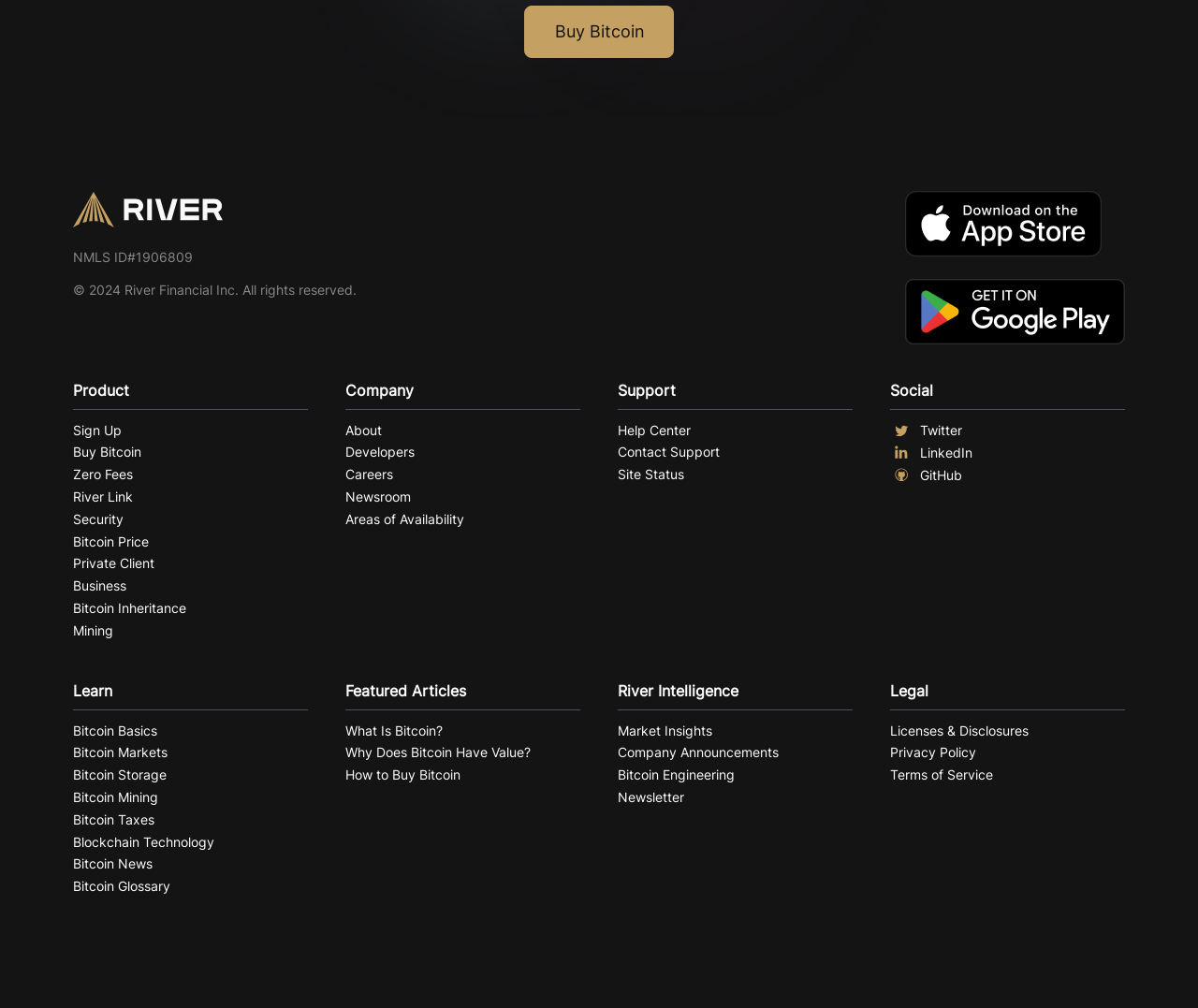Find the bounding box coordinates for the area that should be clicked to accomplish the instruction: "Contact Support".

[0.516, 0.438, 0.712, 0.46]